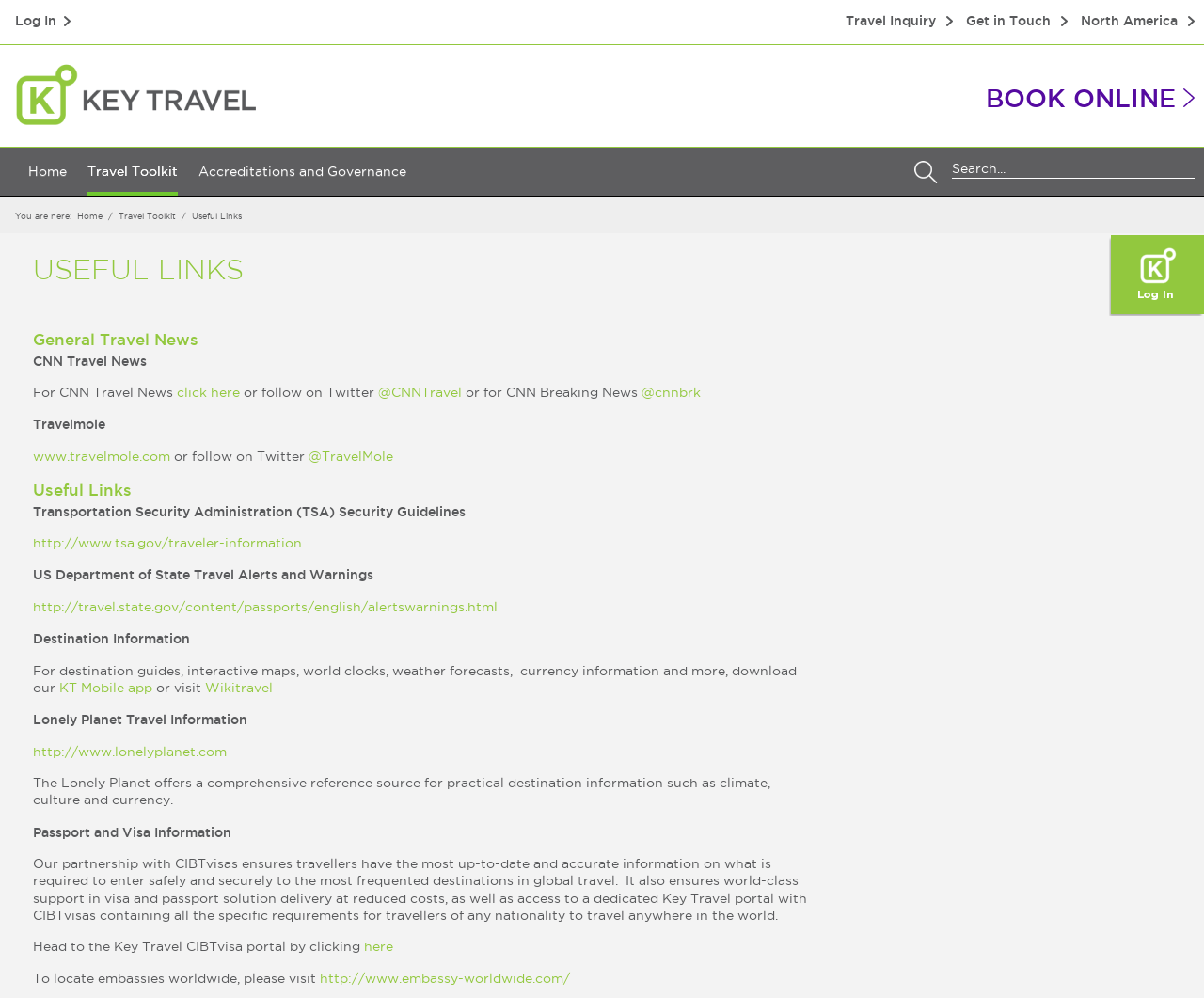Select the bounding box coordinates of the element I need to click to carry out the following instruction: "Search for something".

[0.791, 0.148, 0.992, 0.179]